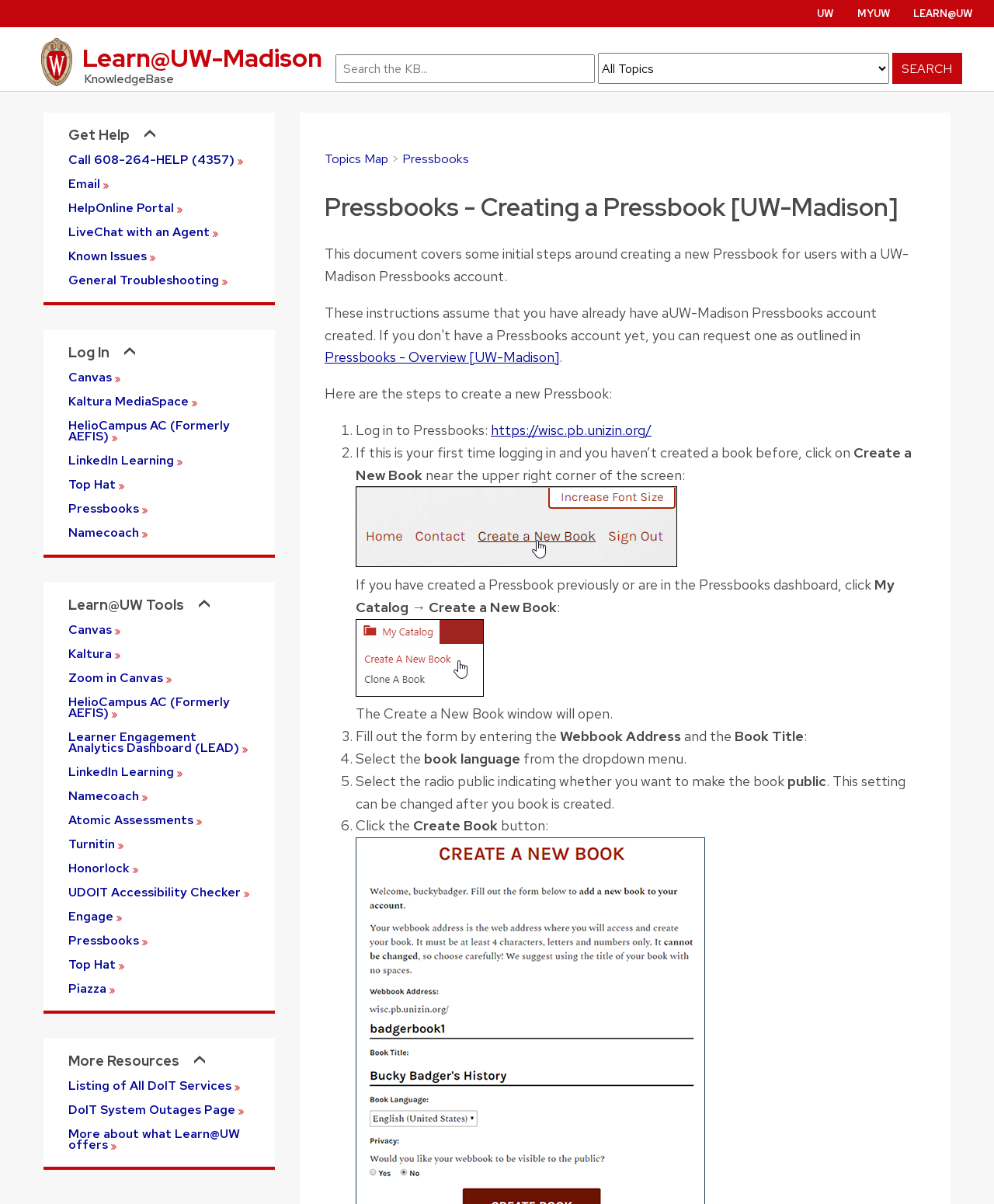Illustrate the webpage with a detailed description.

The webpage is about creating a Pressbook at the University of Wisconsin-Madison. At the top, there are links to UW, MYUW, and LEARN@UW, as well as a search bar. Below the search bar, there is a section with links to get help, including phone, email, and live chat support.

To the left of the main content area, there are several sections with links to various tools and resources, including Learn@UW Tools, Log In, and More Resources. These sections can be expanded or collapsed by clicking on the arrow icons.

The main content area has a heading that reads "Pressbooks - Creating a Pressbook [UW-Madison]" and a brief introduction to creating a new Pressbook. Below the introduction, there are step-by-step instructions on how to create a new Pressbook, including logging in, creating a new book, and filling out the form with the webbook address and book title. The instructions are accompanied by screenshots to illustrate the process.

There are also links to related topics, such as a Pressbooks overview and a topics map, which can be accessed from the main content area. Overall, the webpage is a guide for users with a UW-Madison Pressbooks account to create a new Pressbook.